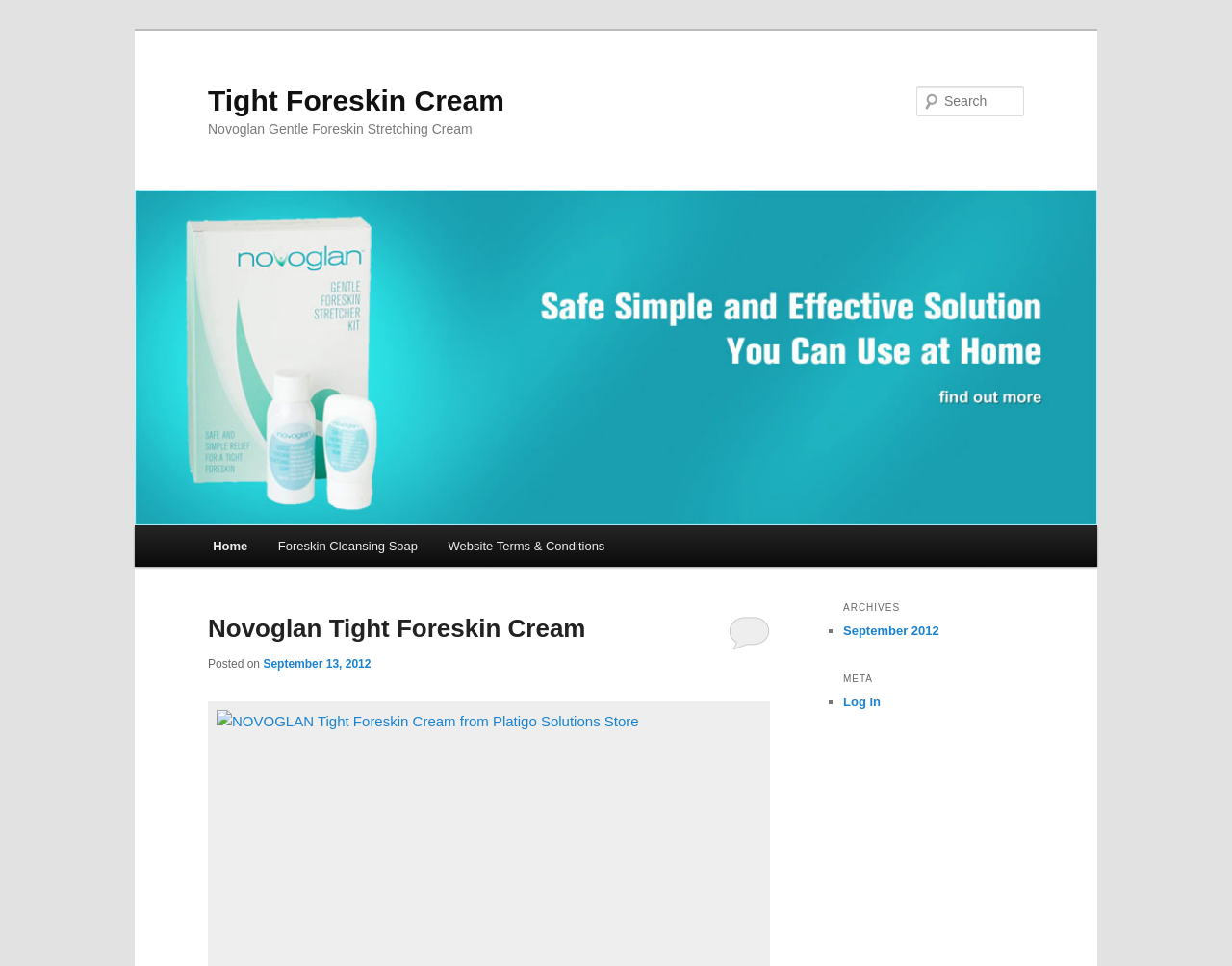Construct a comprehensive caption that outlines the webpage's structure and content.

This webpage is about Novoglan Gentle Foreskin Stretching Cream. At the top, there are two "Skip to" links, one for primary content and one for secondary content, positioned closely together. Below them, there are two headings, "Tight Foreskin Cream" and "Novoglan Gentle Foreskin Stretching Cream", with the latter being slightly lower. 

To the right of the headings, there is a large image of "Tight Foreskin Cream" that takes up a significant portion of the page. Above the image, there is a search bar with a "Search" label and a text box. 

On the left side of the page, there is a main menu with links to "Home", "Foreskin Cleansing Soap", and "Website Terms & Conditions". Below the main menu, there is a section with a heading "Novoglan Tight Foreskin Cream" and a link with the same text. This section also contains a posted date, "September 13, 2012", and another link.

On the right side of the page, there are two sections, "ARCHIVES" and "META", each with a heading and a list of links. The "ARCHIVES" section has a link to "September 2012", and the "META" section has a link to "Log in".